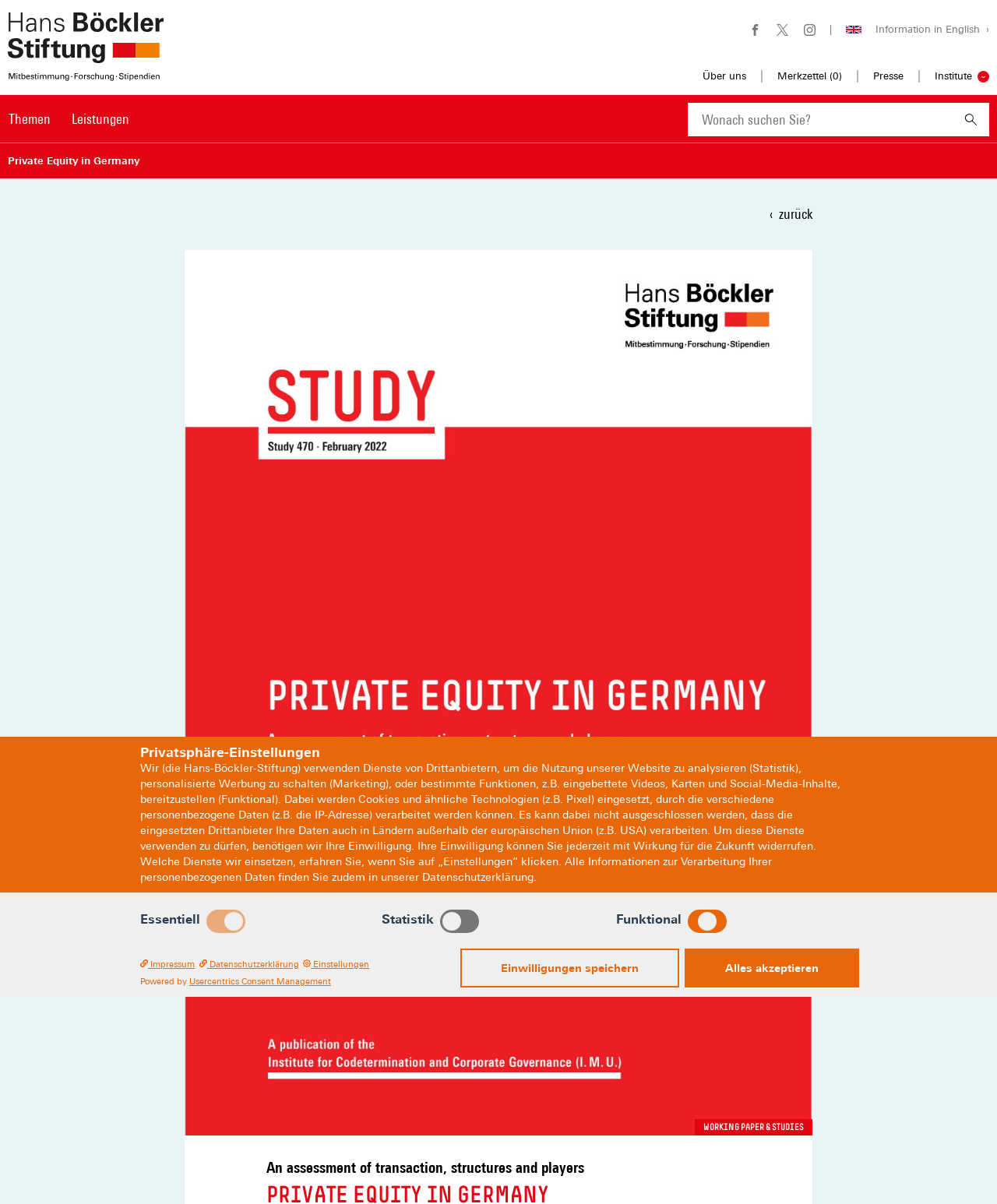Show the bounding box coordinates for the HTML element as described: "Working Paper & Studies".

[0.697, 0.93, 0.815, 0.943]